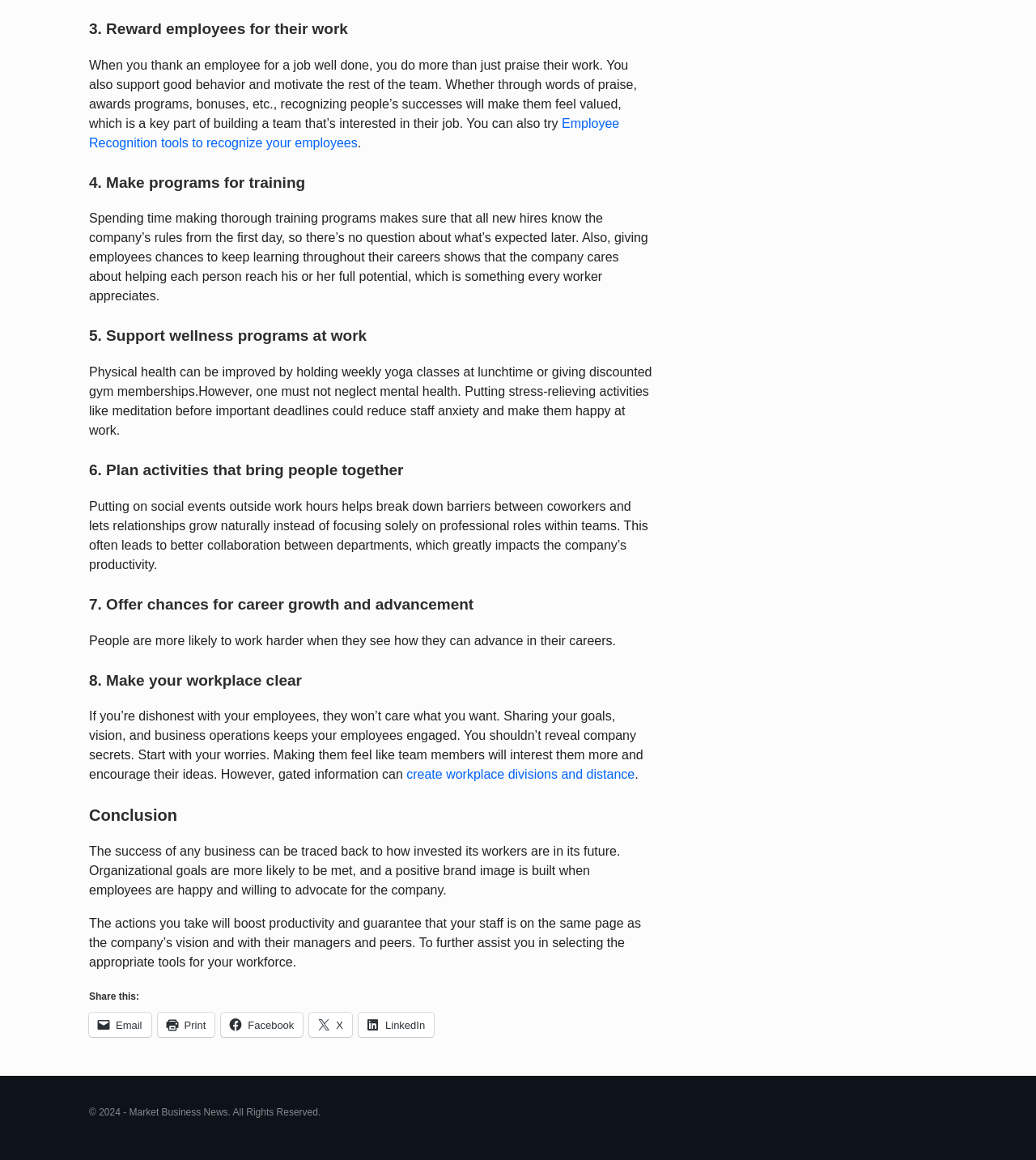Locate the bounding box of the UI element with the following description: "create workplace divisions and distance".

[0.389, 0.662, 0.613, 0.674]